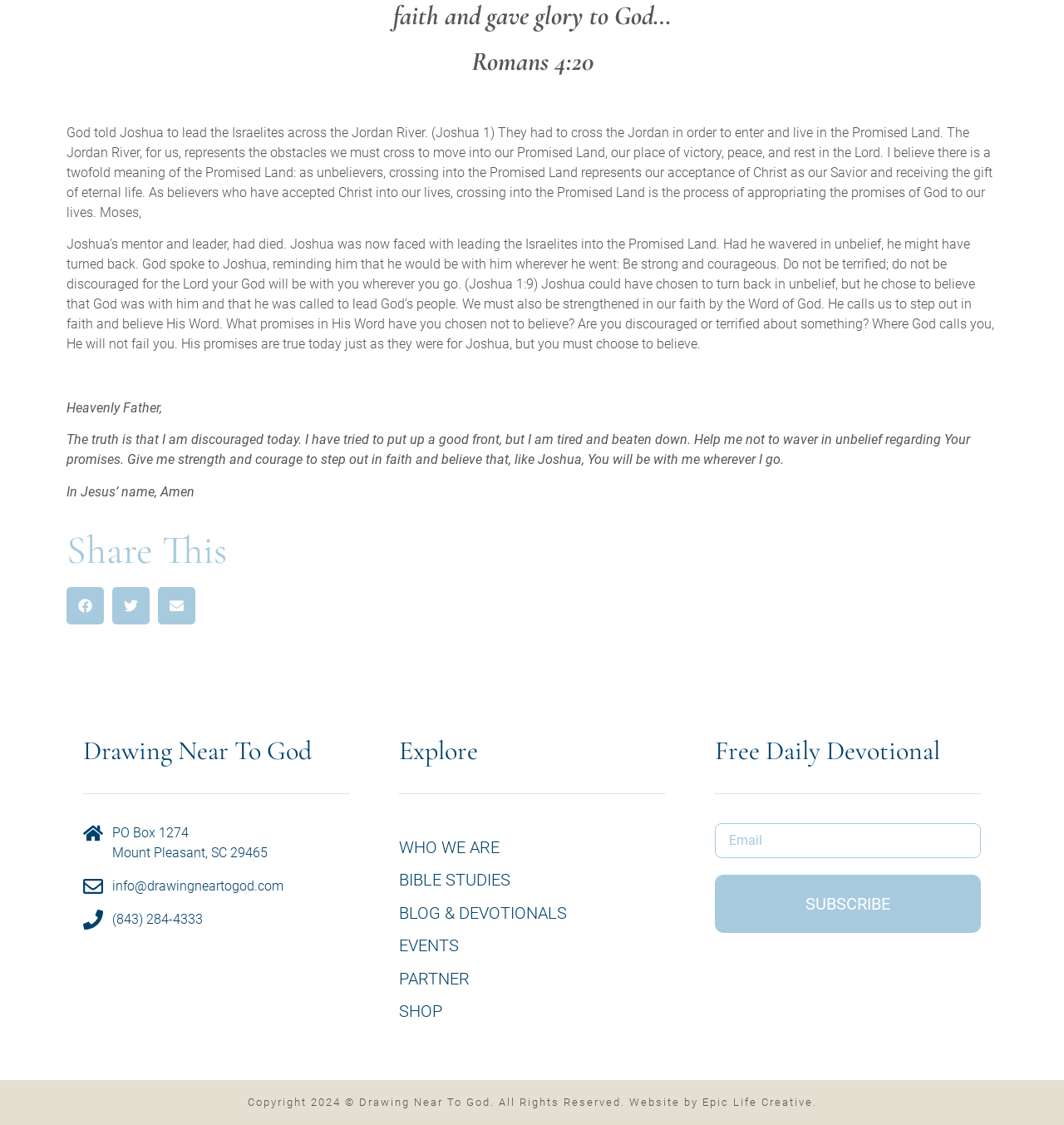Extract the bounding box coordinates of the UI element described: "info@drawingneartogod.com". Provide the coordinates in the format [left, top, right, bottom] with values ranging from 0 to 1.

[0.078, 0.779, 0.328, 0.797]